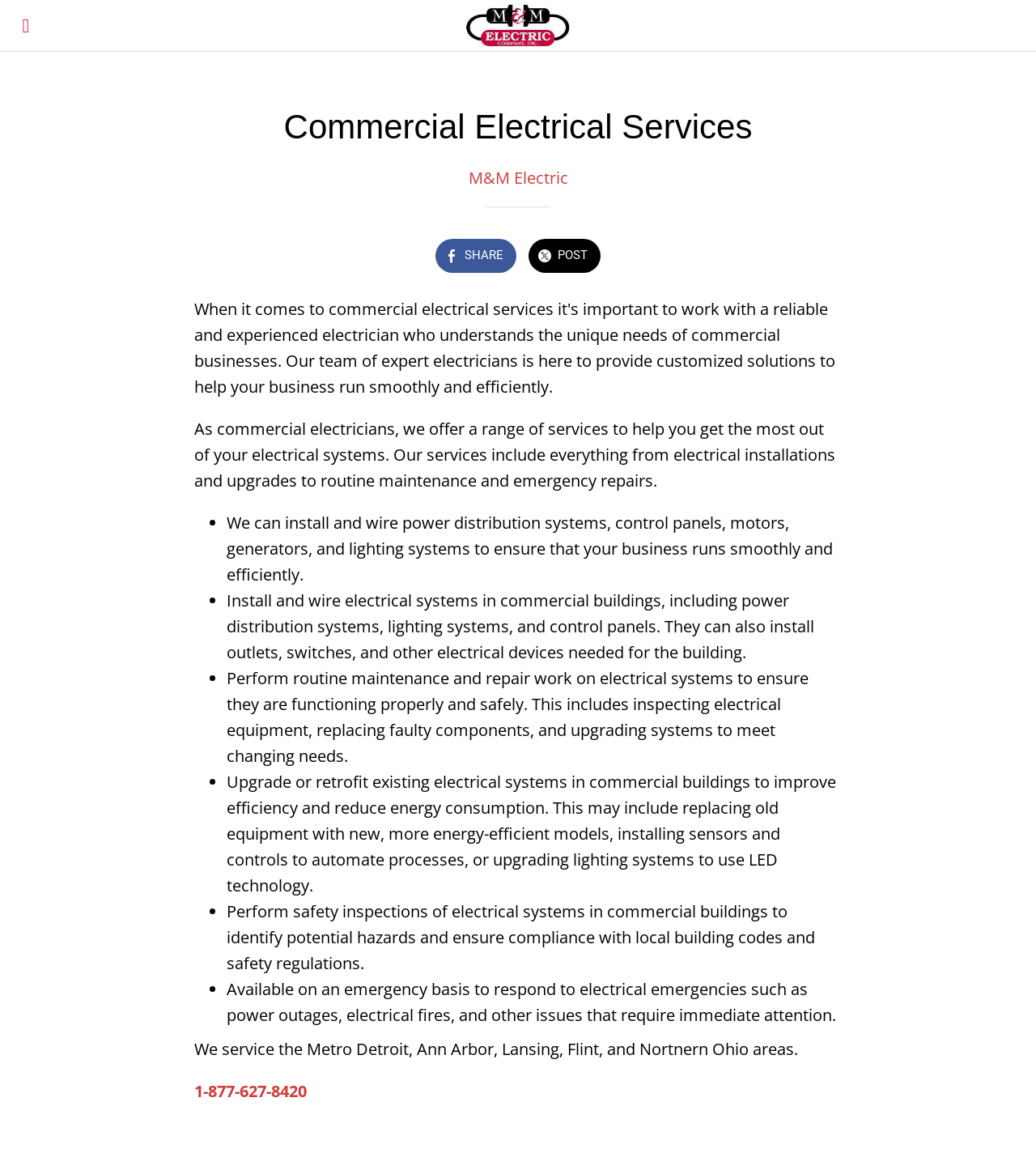Using the format (top-left x, top-left y, bottom-right x, bottom-right y), and given the element description, identify the bounding box coordinates within the screenshot: 1-877-627-8420

[0.188, 0.937, 0.296, 0.956]